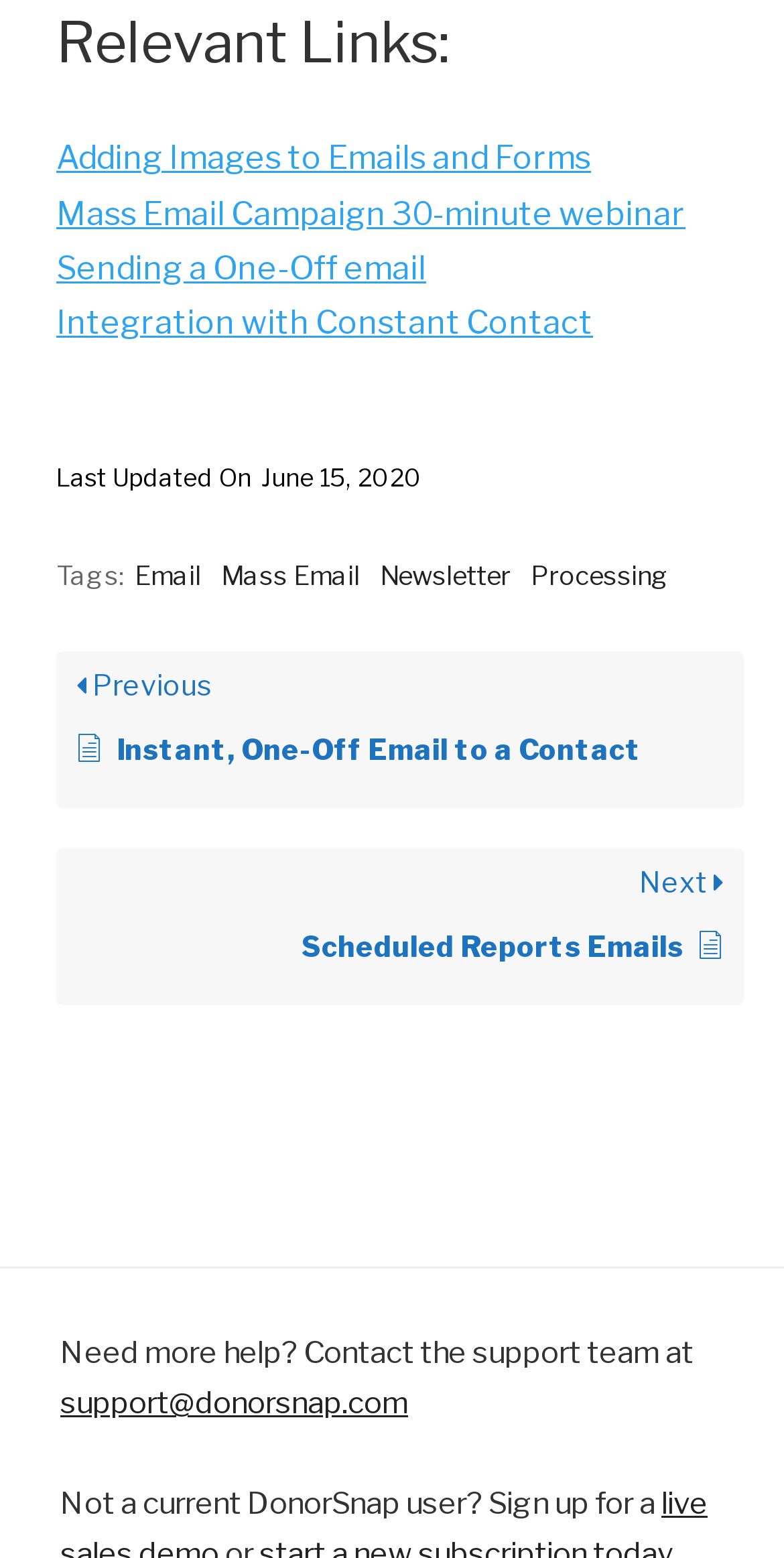Please answer the following question using a single word or phrase: 
What is the previous topic related to?

Instant, One-Off Email to a Contact